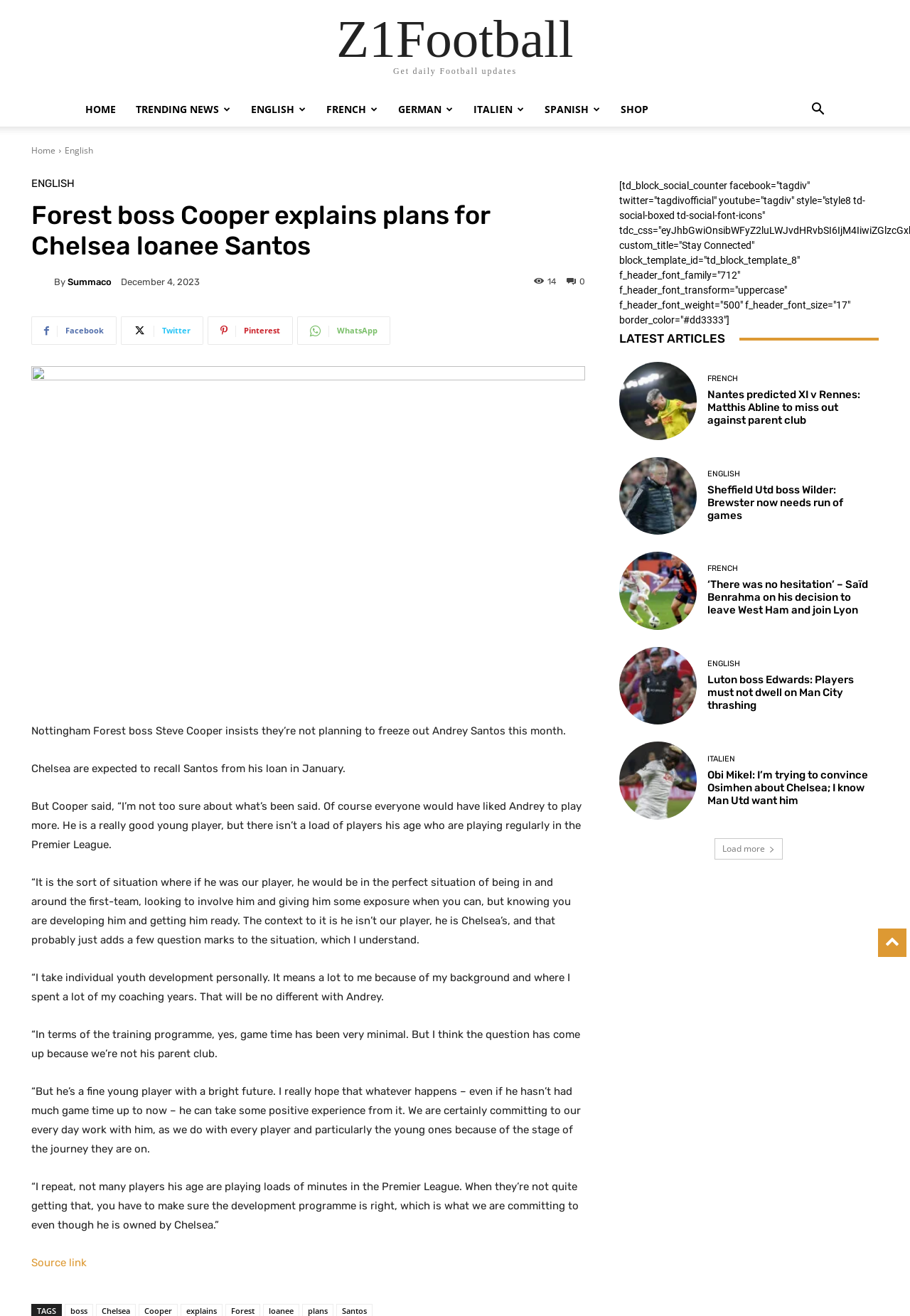What is the position of the 'Load more' button?
Analyze the image and provide a thorough answer to the question.

I analyzed the bounding box coordinates of the 'Load more' button and found that its x2 coordinate is 0.86, which indicates it is located on the right side of the page, and its y1 coordinate is 0.637, which indicates it is located at the bottom of the page.